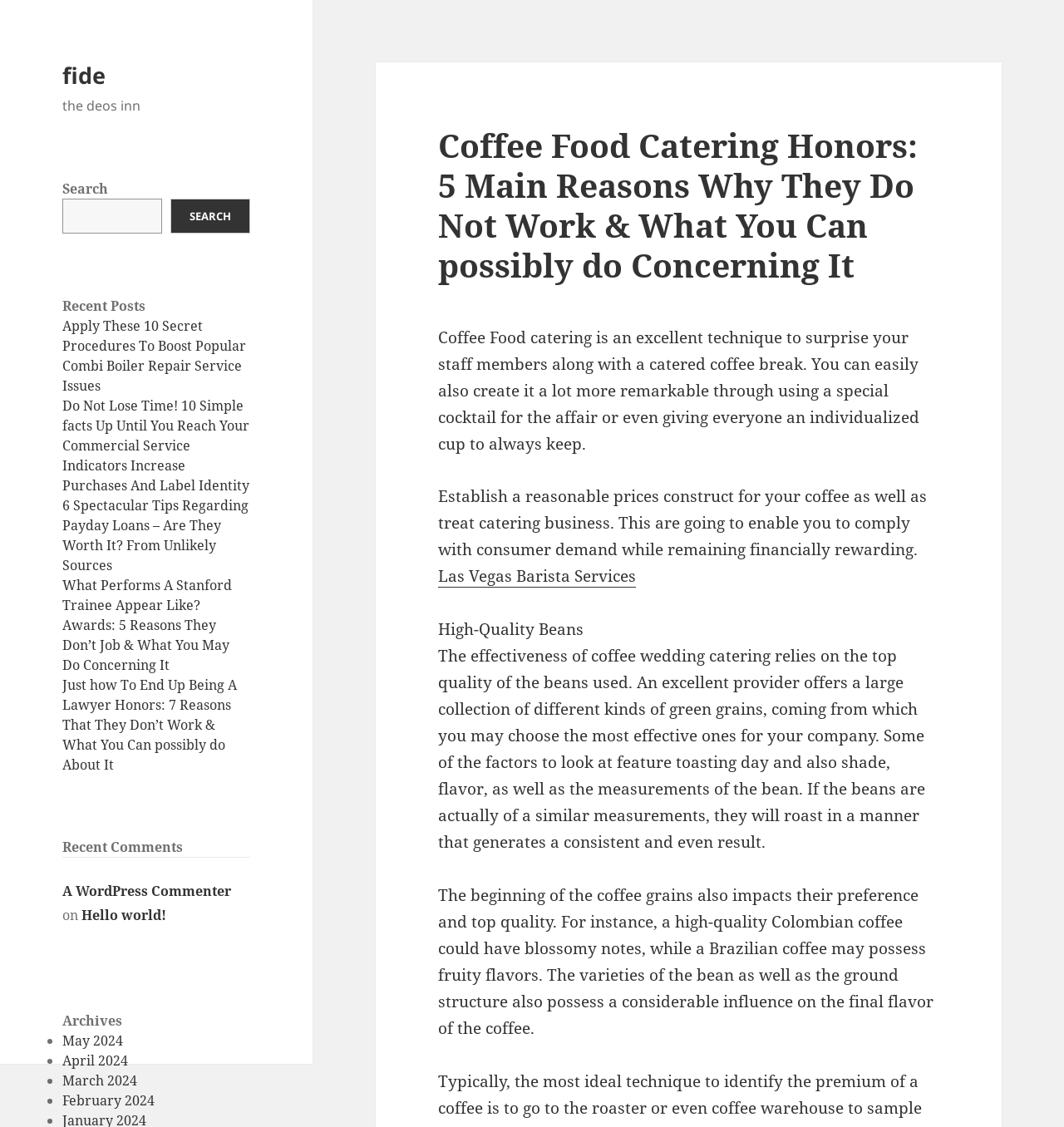Find the bounding box coordinates of the area that needs to be clicked in order to achieve the following instruction: "Check recent comments". The coordinates should be specified as four float numbers between 0 and 1, i.e., [left, top, right, bottom].

[0.059, 0.78, 0.235, 0.823]